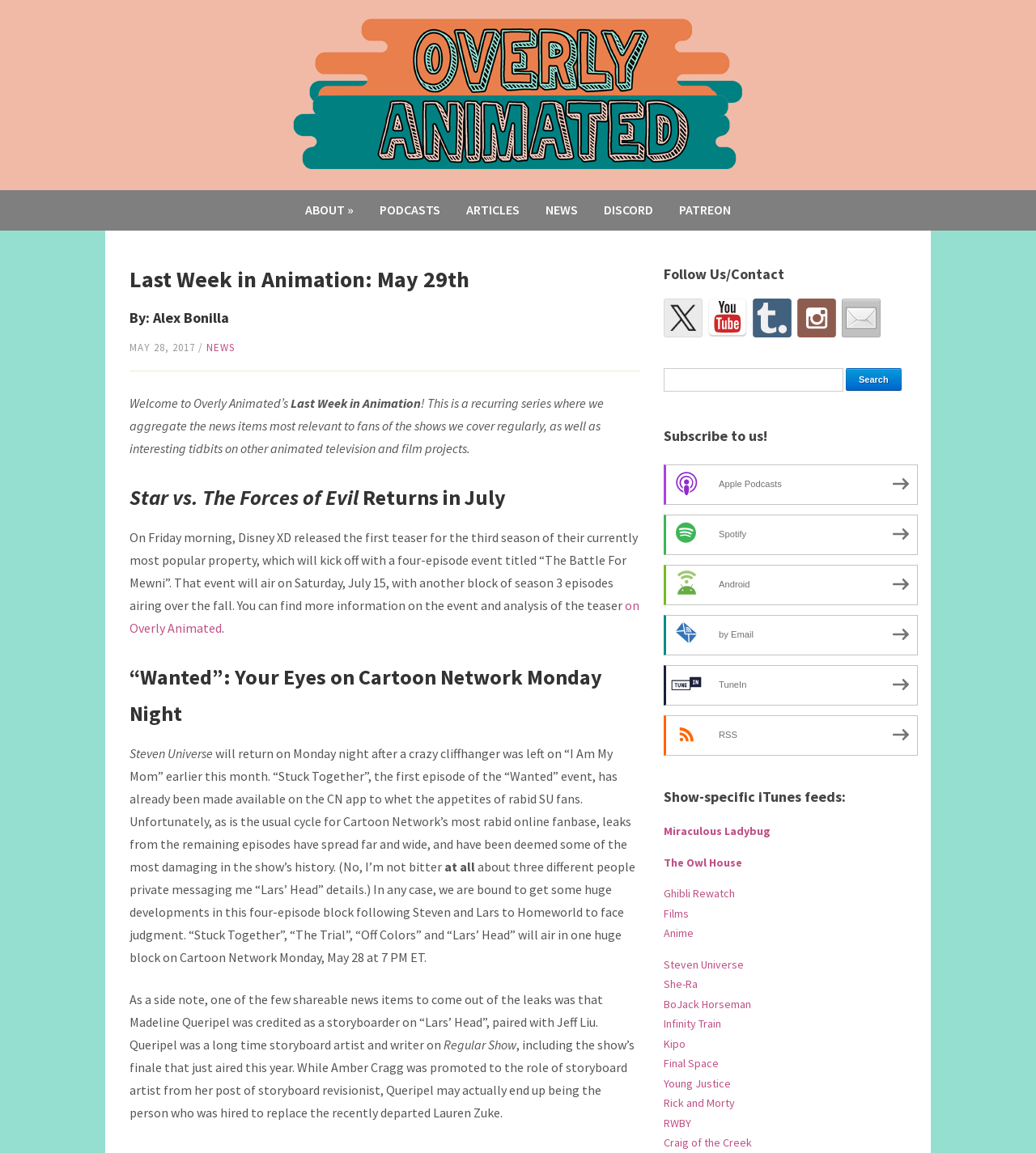Kindly determine the bounding box coordinates for the area that needs to be clicked to execute this instruction: "Click on the 'Overly Animated Podcast' link".

[0.282, 0.075, 0.718, 0.086]